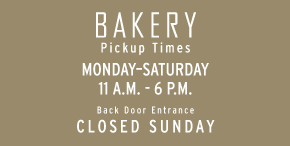What is the purpose of the sign?
Kindly answer the question with as much detail as you can.

The caption states that the sign displays the pickup times for a bakery, and the phrase 'Pickup Times' is written below the word 'BAKERY' in smaller text. This indicates that the primary purpose of the sign is to inform customers of when they can collect their orders.